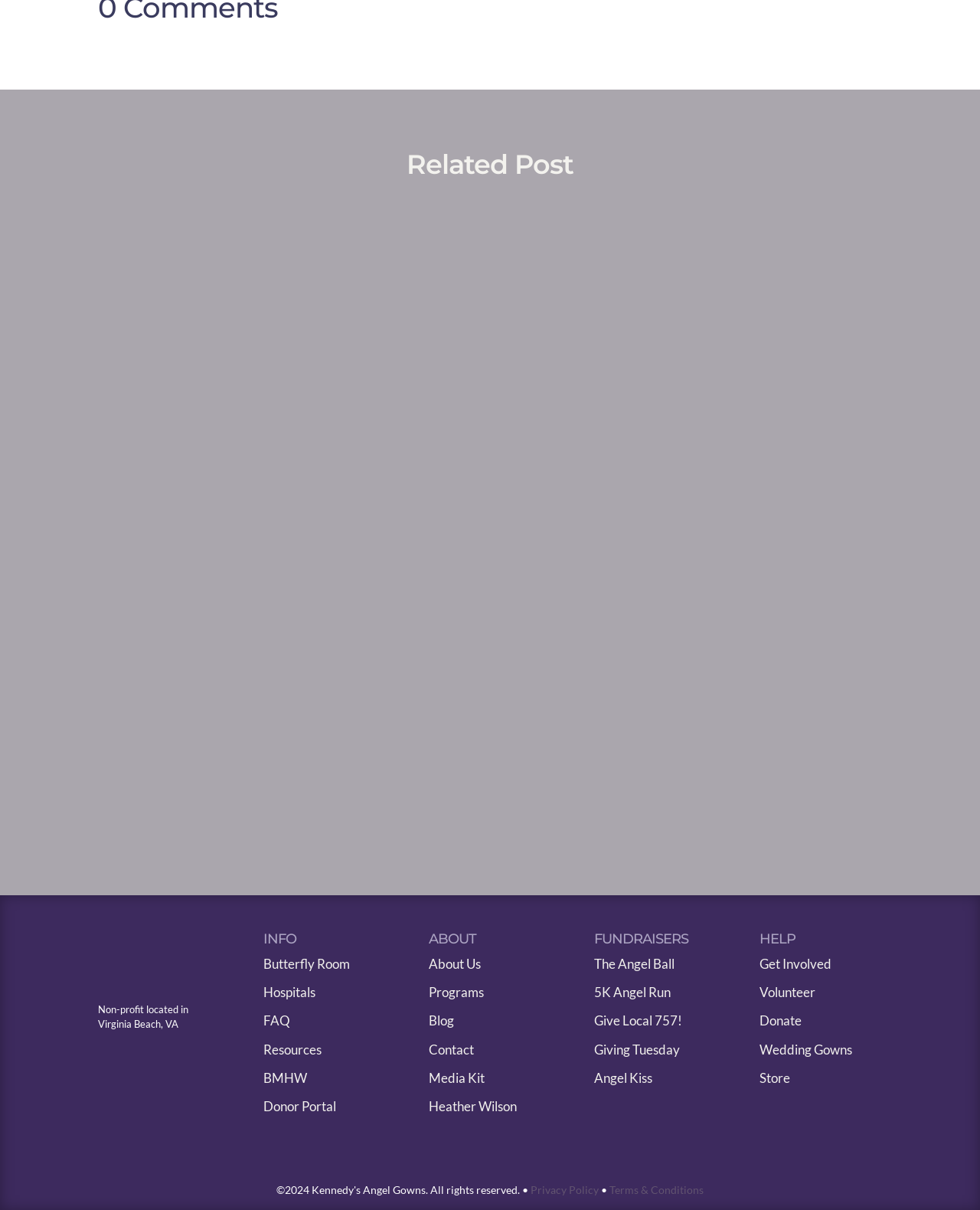Locate the bounding box coordinates of the area to click to fulfill this instruction: "Search by title". The bounding box should be presented as four float numbers between 0 and 1, in the order [left, top, right, bottom].

None